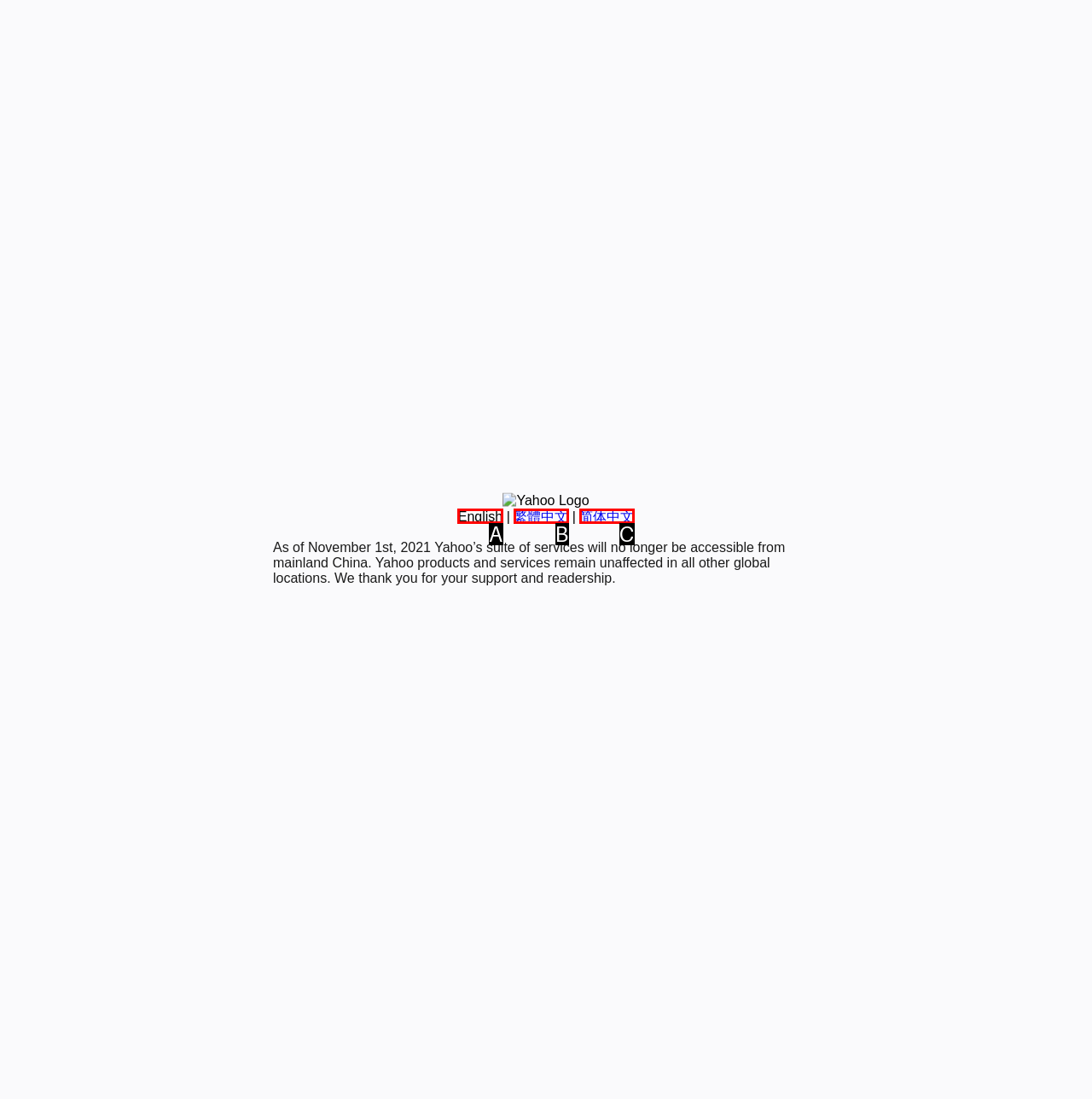Given the element description: 简体中文, choose the HTML element that aligns with it. Indicate your choice with the corresponding letter.

C